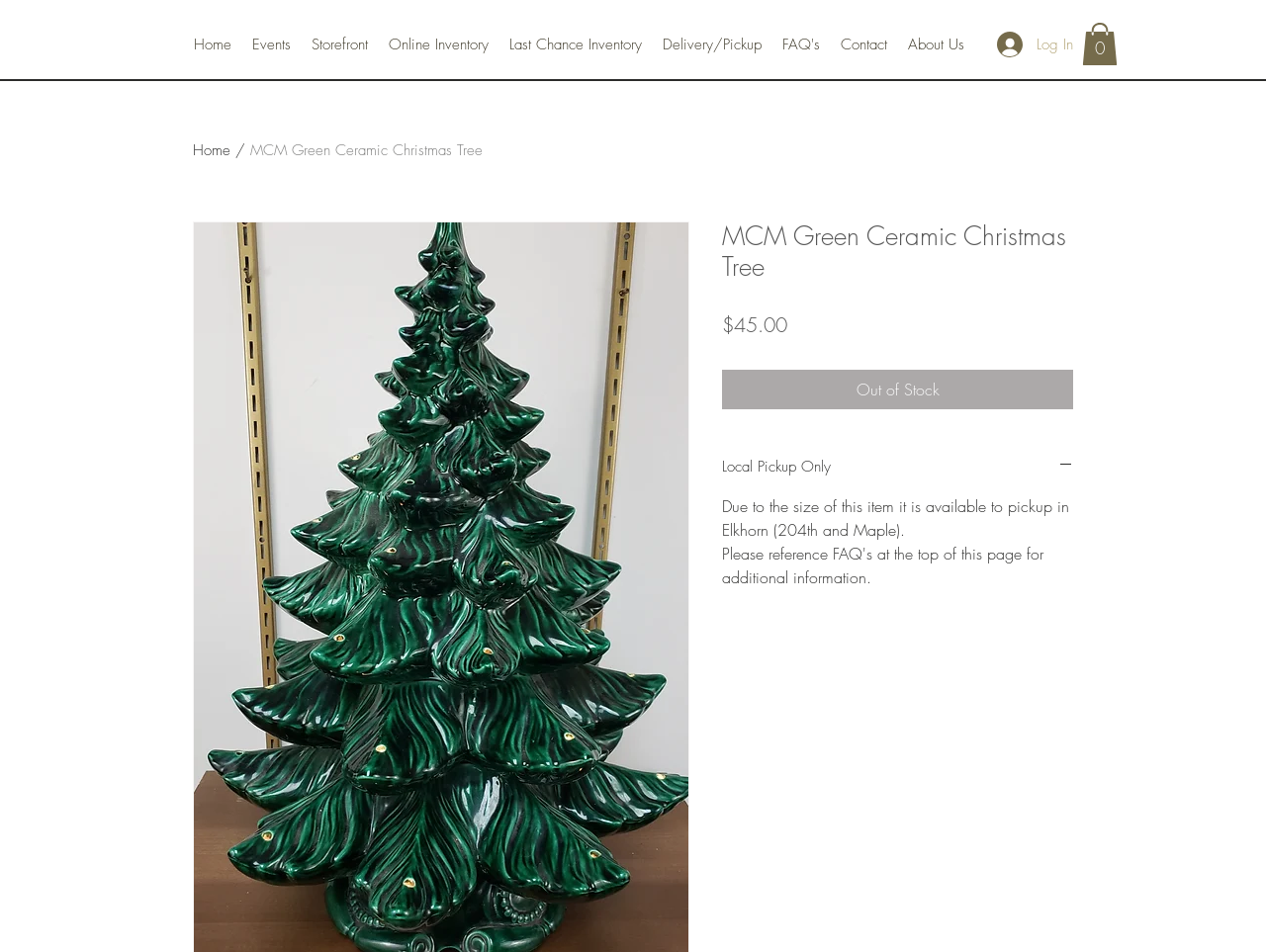What is the width of the Christmas tree?
Using the image as a reference, answer the question with a short word or phrase.

16 inches